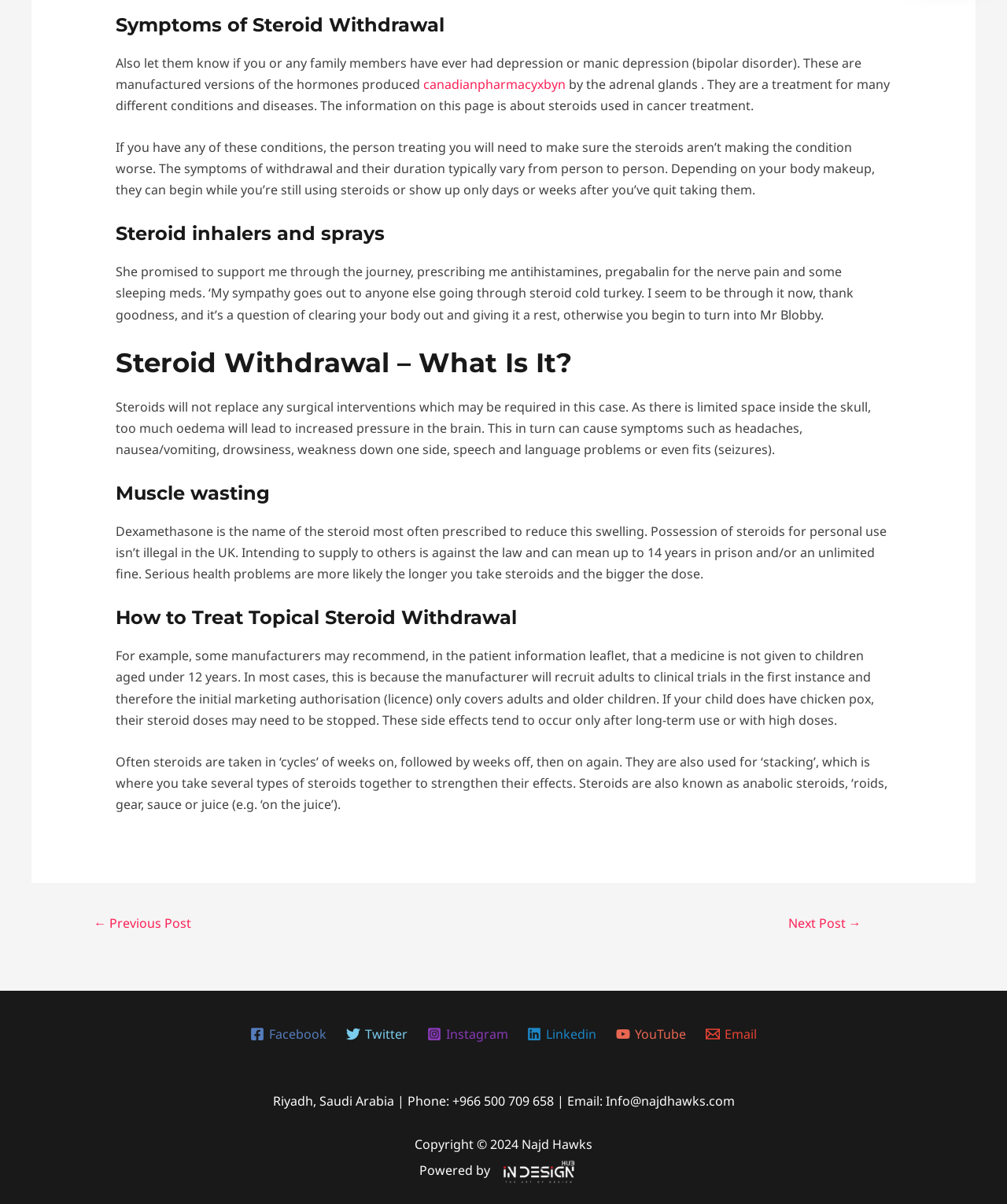Find and provide the bounding box coordinates for the UI element described with: "Email Email".

[0.696, 0.853, 0.757, 0.864]